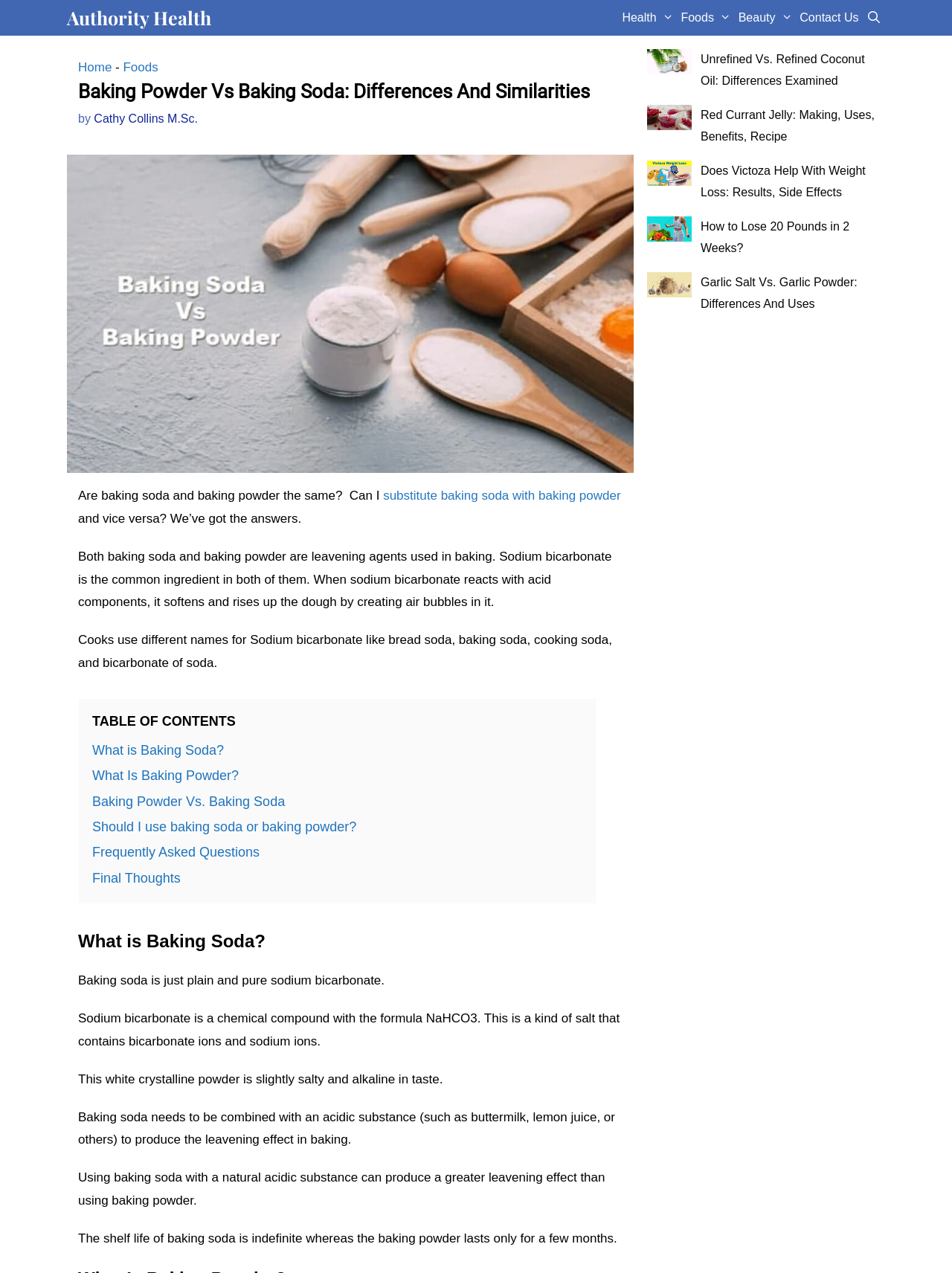Please respond to the question using a single word or phrase:
What is the difference in taste between baking soda and baking powder?

Baking soda is slightly salty and alkaline